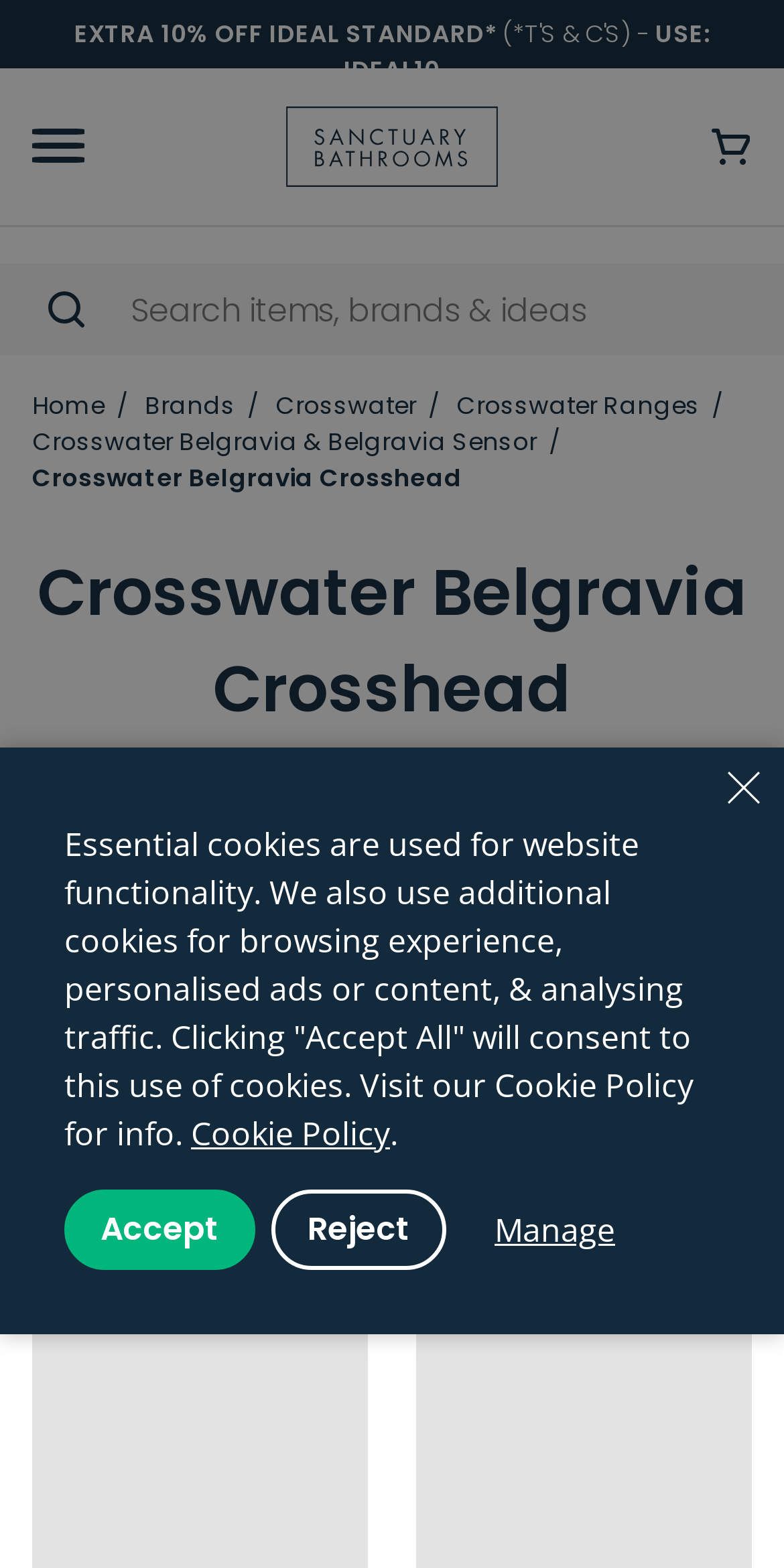Highlight the bounding box coordinates of the element you need to click to perform the following instruction: "Sort products by."

[0.205, 0.737, 0.441, 0.759]